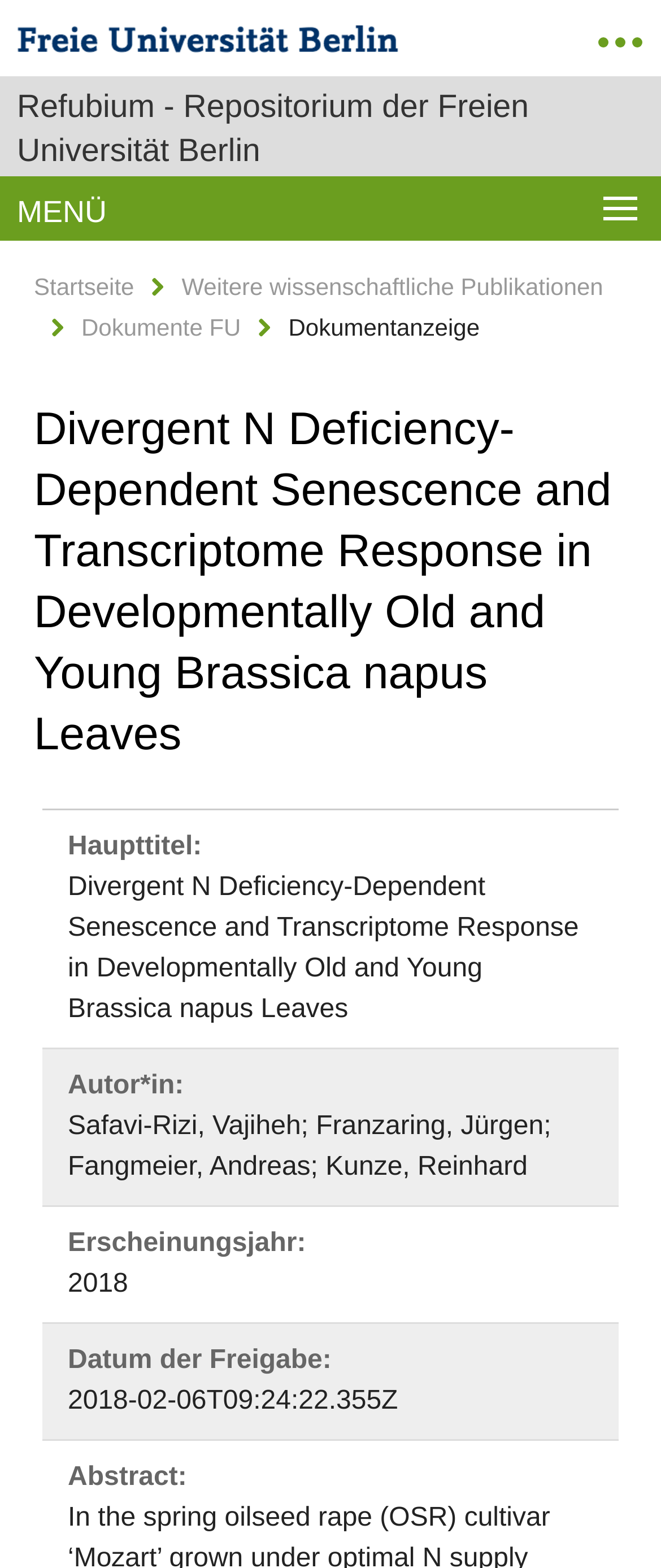Please answer the following question using a single word or phrase: 
What is the year of publication?

2018